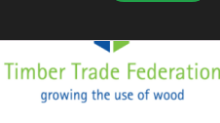Please provide a comprehensive response to the question based on the details in the image: What is the purpose of the logo's design?

The modern and eco-friendly approach of the logo's design aims to connect with stakeholders invested in the timber industry and environmental conservation, highlighting the federation's commitment to sustainability.